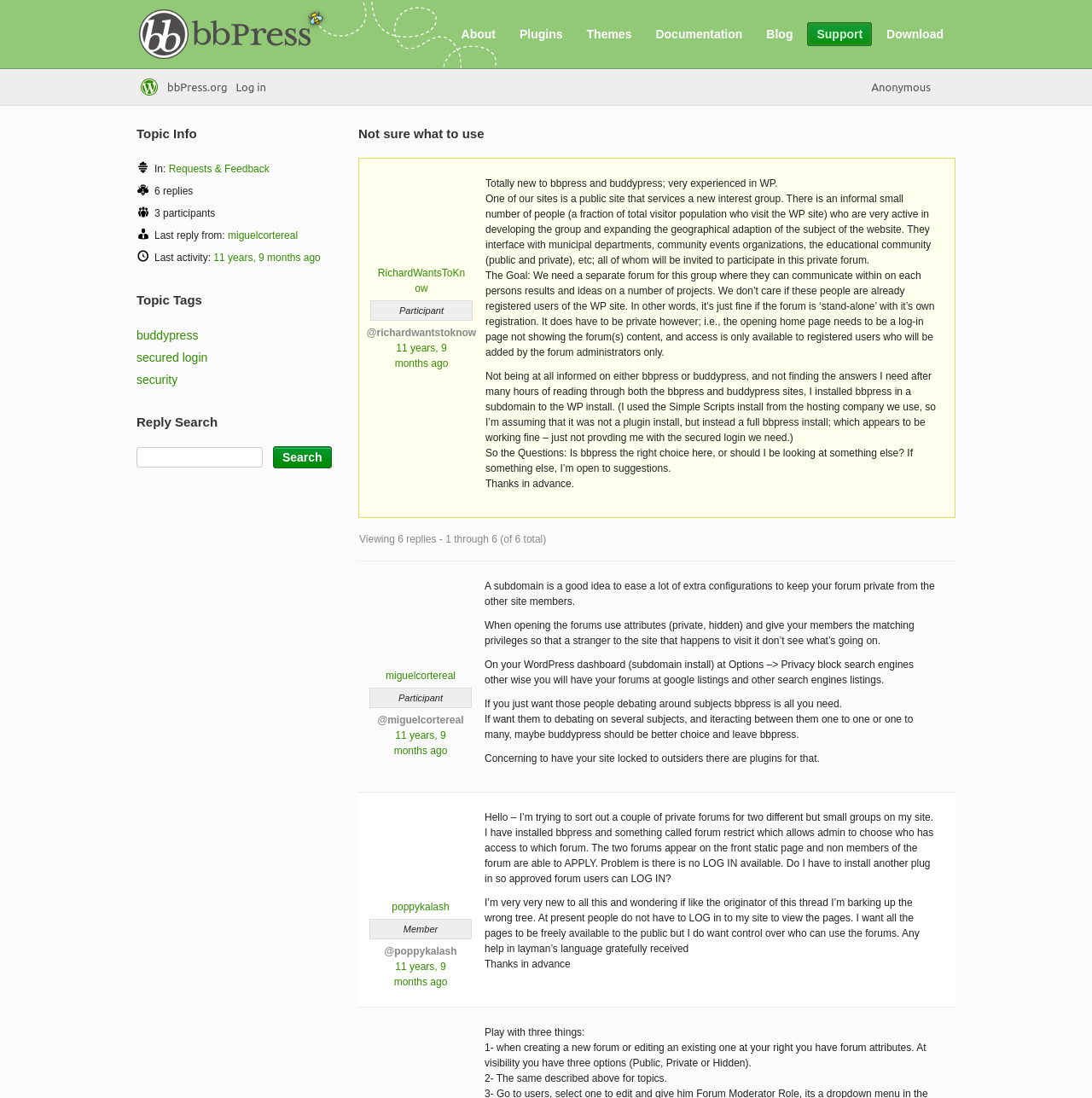Please determine the bounding box coordinates for the element that should be clicked to follow these instructions: "Click on the 'Download' link".

[0.803, 0.02, 0.873, 0.042]